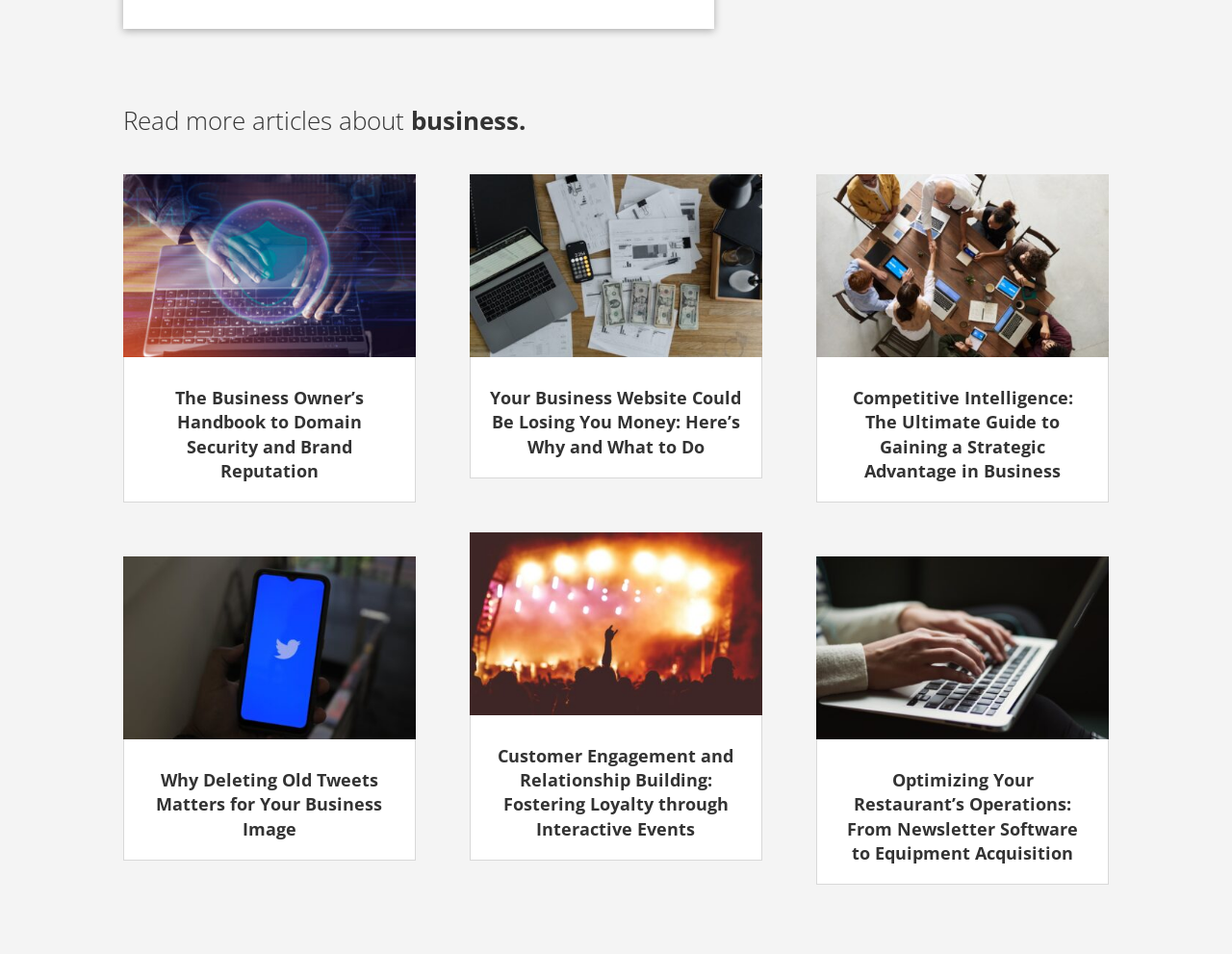Please respond in a single word or phrase: 
How many articles are listed on this webpage?

6